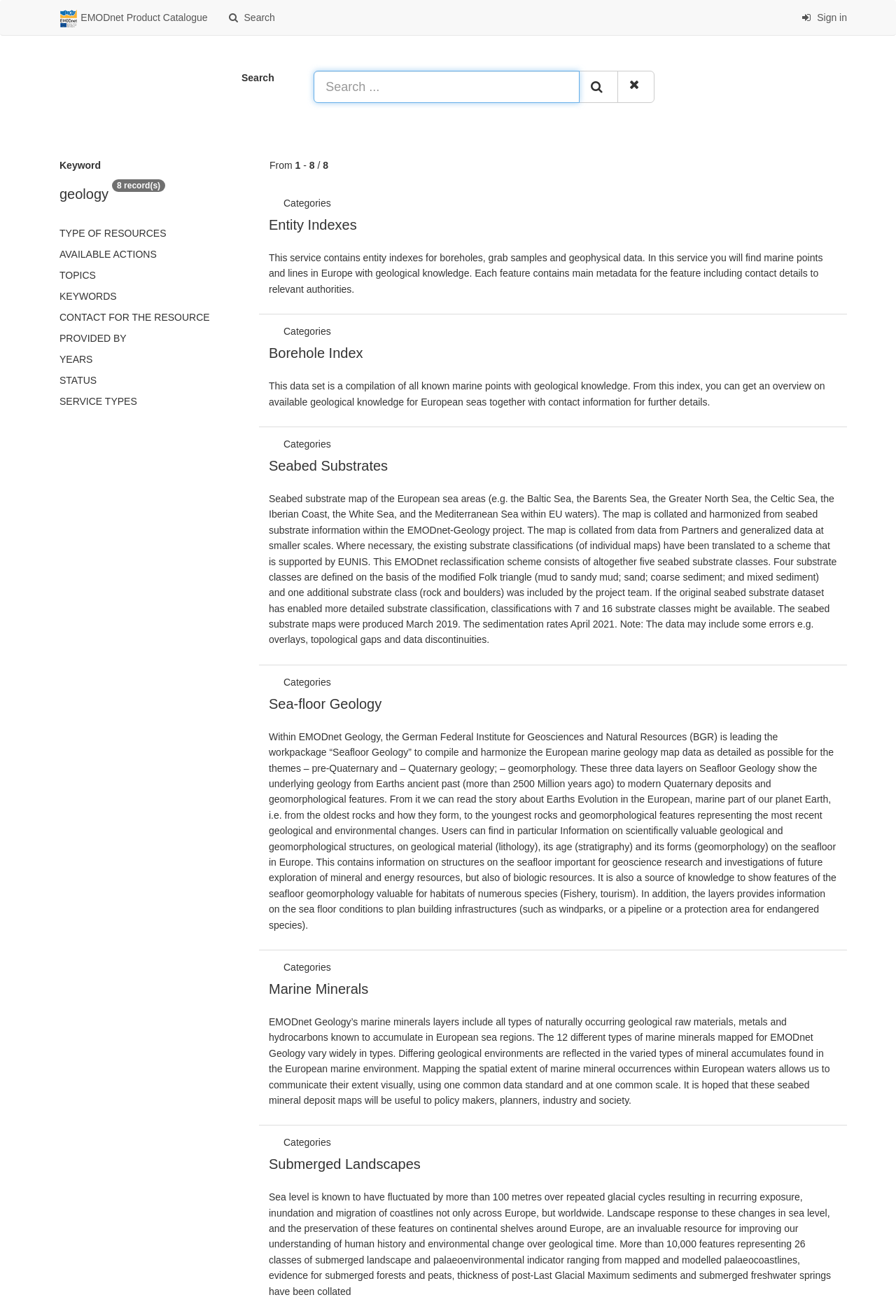Please find the bounding box coordinates in the format (top-left x, top-left y, bottom-right x, bottom-right y) for the given element description. Ensure the coordinates are floating point numbers between 0 and 1. Description: aria-label="Search ..." name="any" placeholder="Search ..."

[0.35, 0.054, 0.647, 0.078]